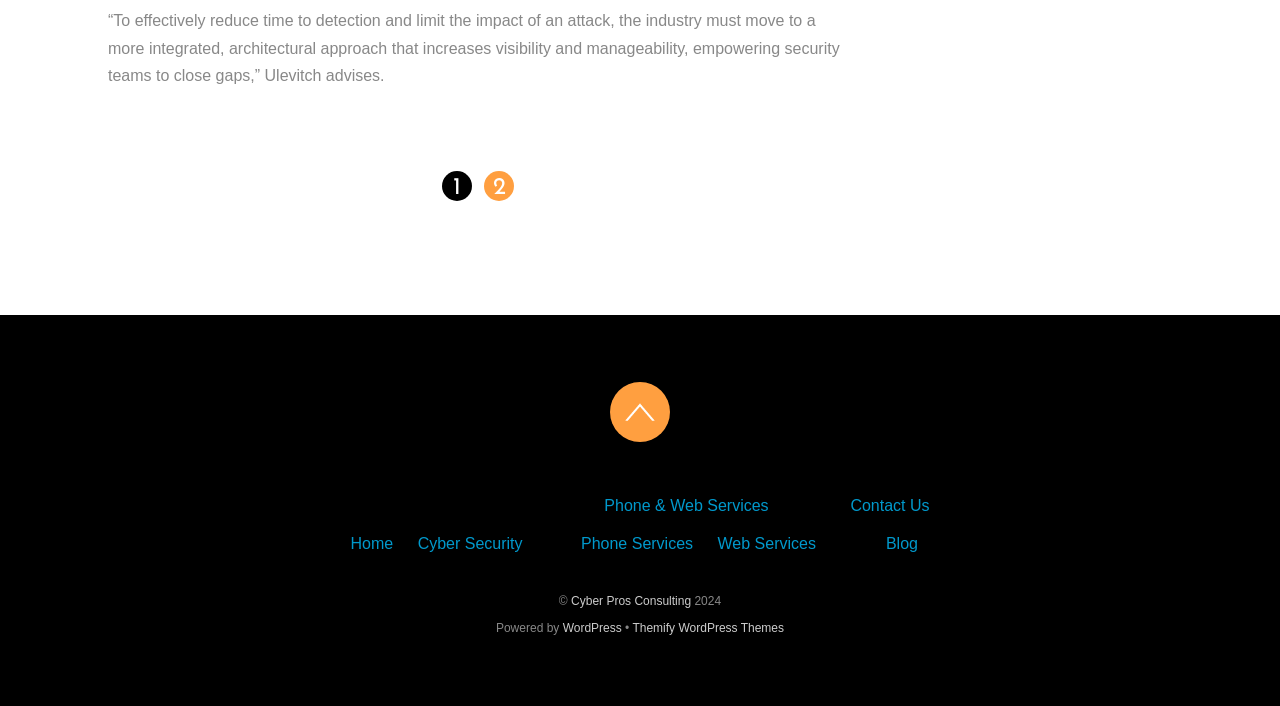Extract the bounding box coordinates of the UI element described: "Phone & Web Services". Provide the coordinates in the format [left, top, right, bottom] with values ranging from 0 to 1.

[0.472, 0.704, 0.6, 0.728]